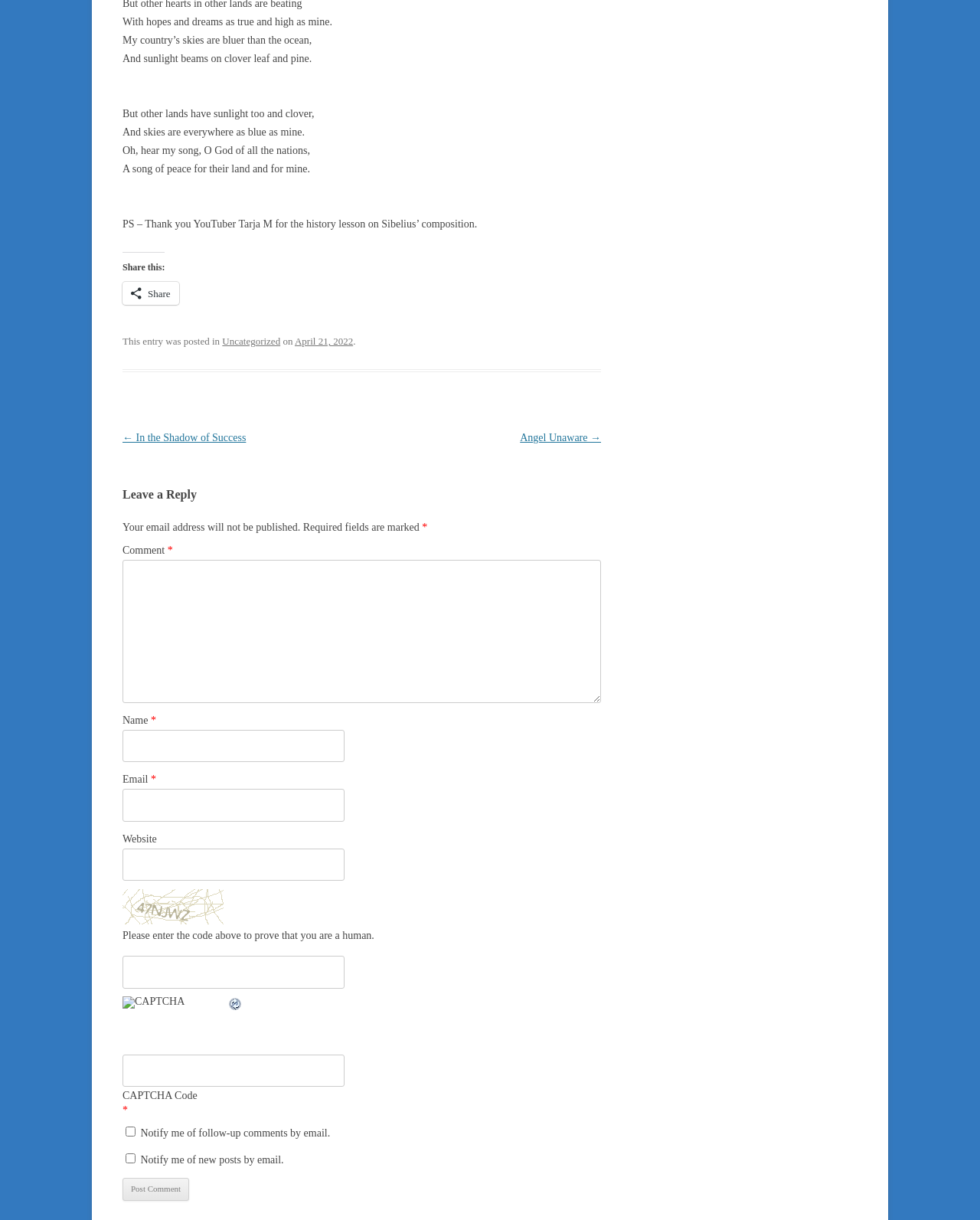Pinpoint the bounding box coordinates of the element that must be clicked to accomplish the following instruction: "Enter your name". The coordinates should be in the format of four float numbers between 0 and 1, i.e., [left, top, right, bottom].

[0.125, 0.598, 0.351, 0.625]